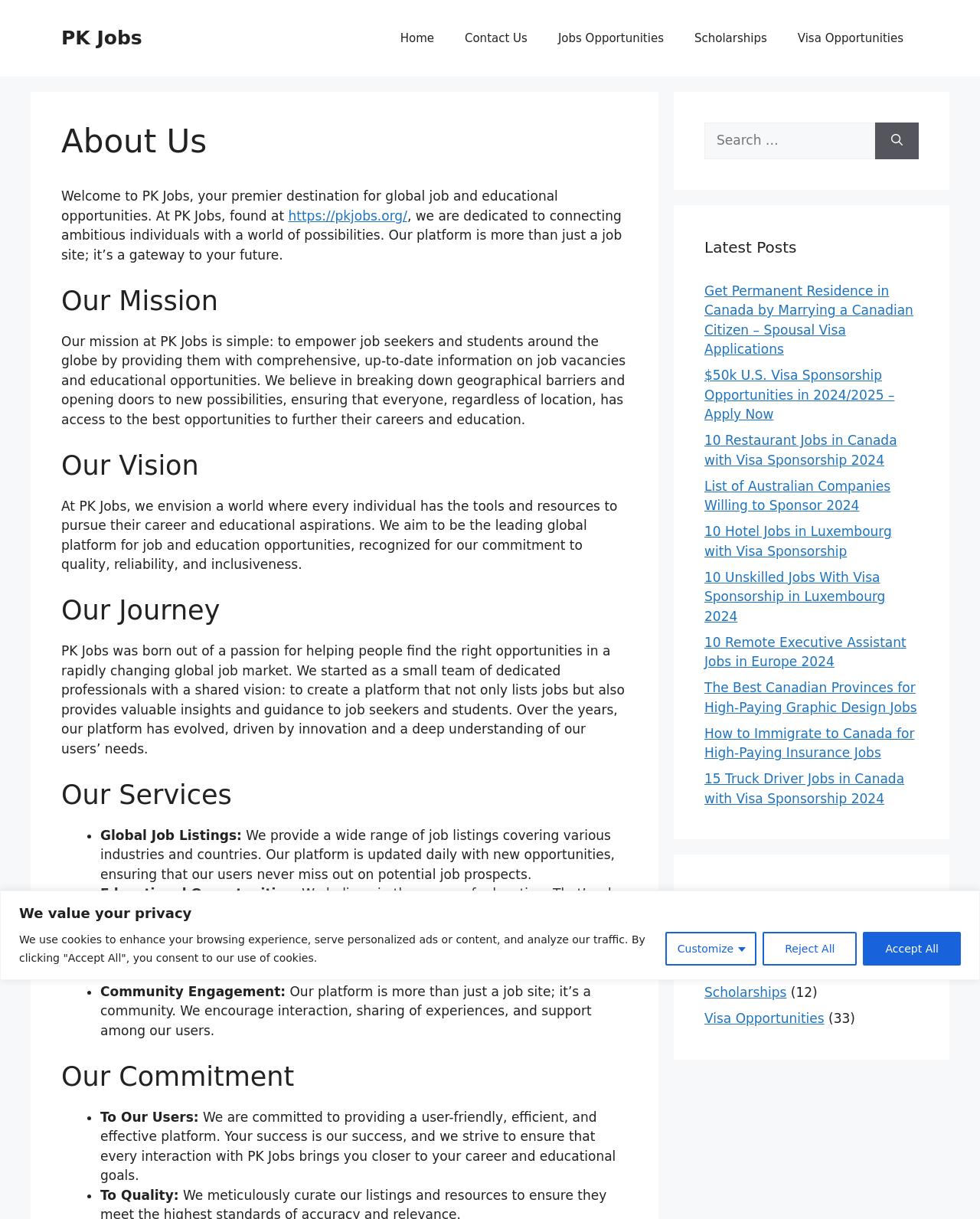Determine the bounding box coordinates of the clickable element necessary to fulfill the instruction: "Browse visa opportunities". Provide the coordinates as four float numbers within the 0 to 1 range, i.e., [left, top, right, bottom].

[0.719, 0.829, 0.841, 0.842]